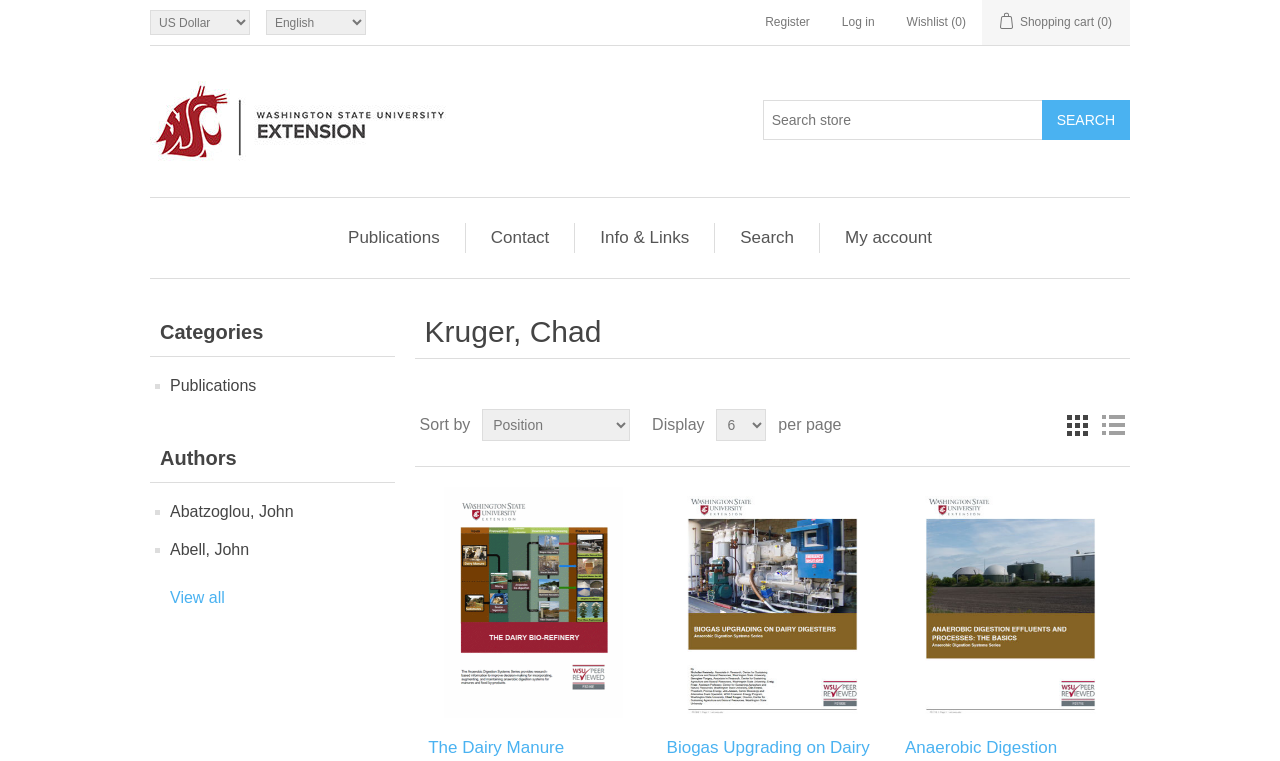Pinpoint the bounding box coordinates for the area that should be clicked to perform the following instruction: "Search for publications".

[0.814, 0.131, 0.883, 0.184]